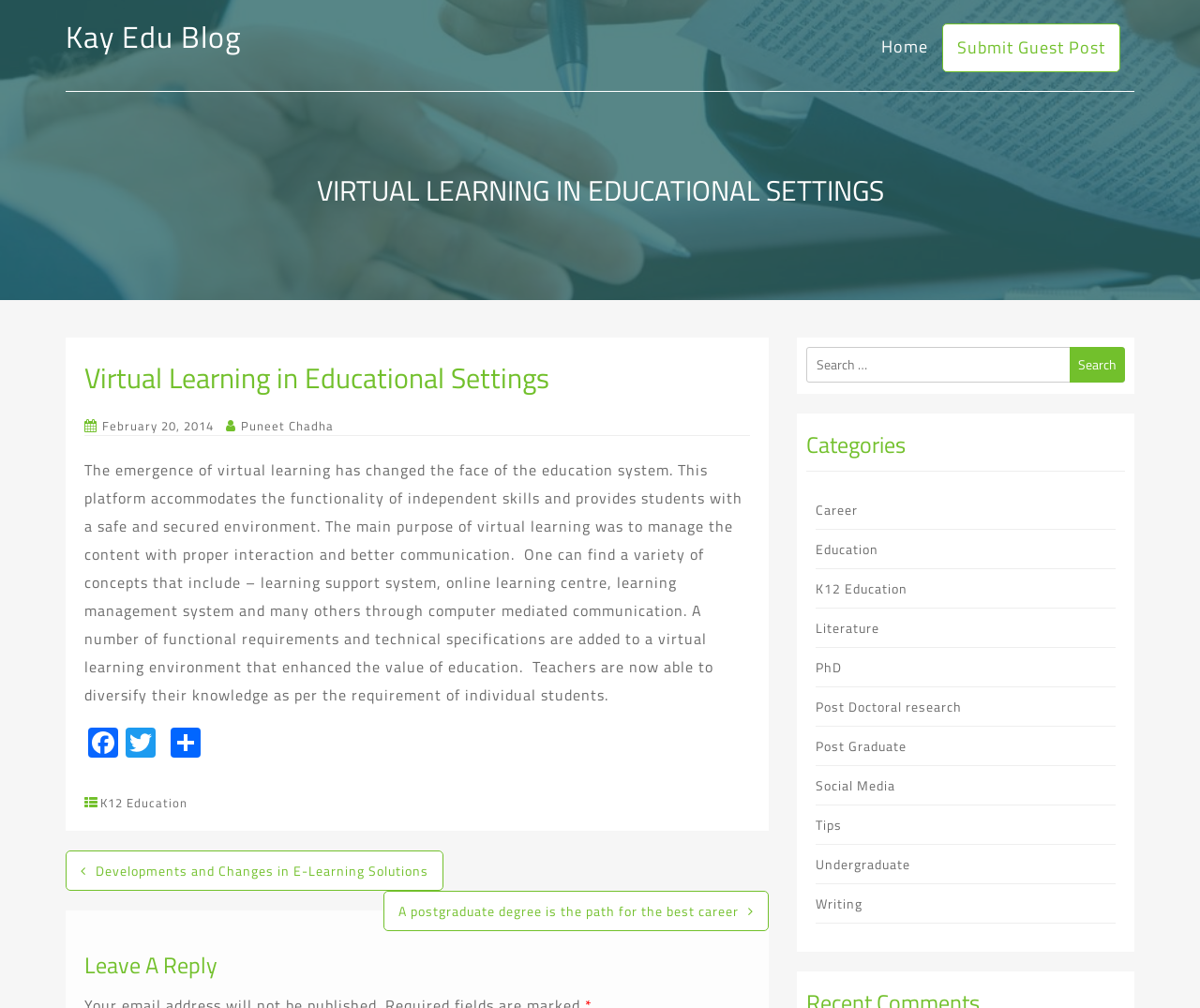How many social media links are present at the bottom of the article?
Based on the image content, provide your answer in one word or a short phrase.

3